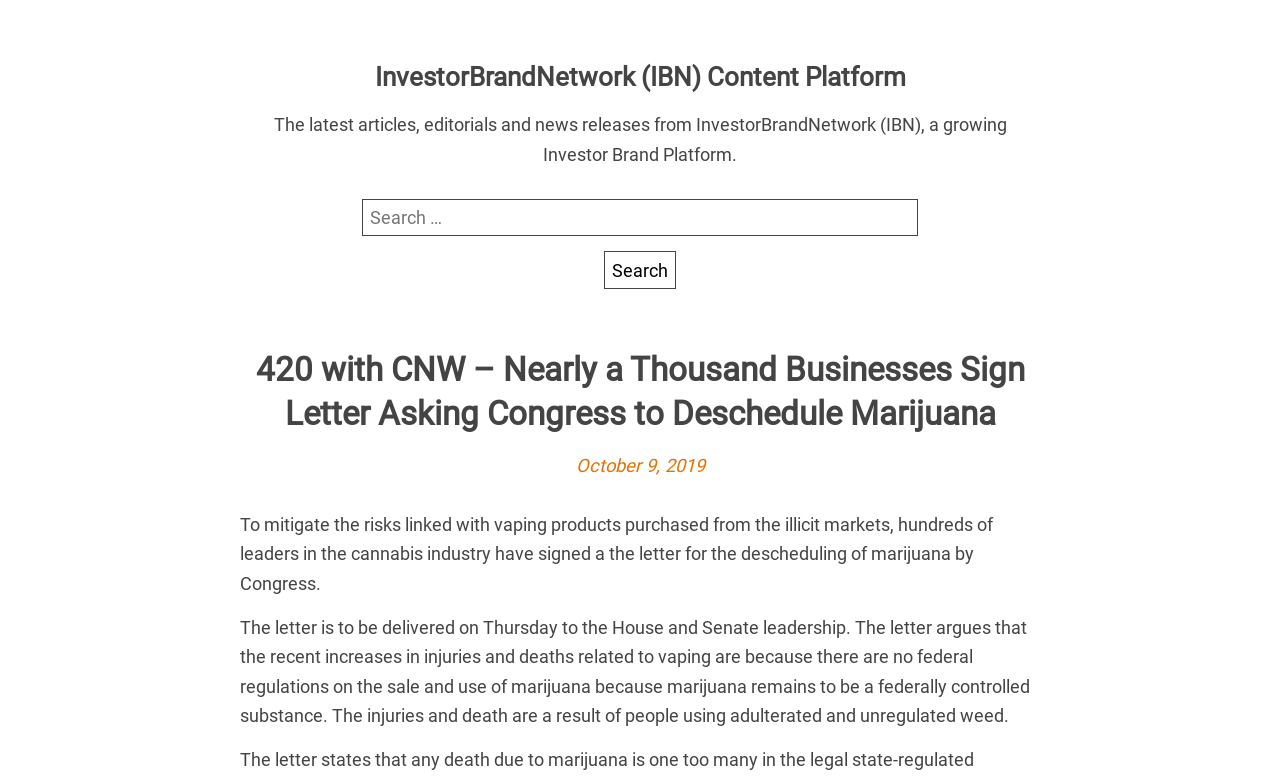Determine the bounding box coordinates of the UI element that matches the following description: "October 9, 2019". The coordinates should be four float numbers between 0 and 1 in the format [left, top, right, bottom].

[0.45, 0.585, 0.55, 0.614]